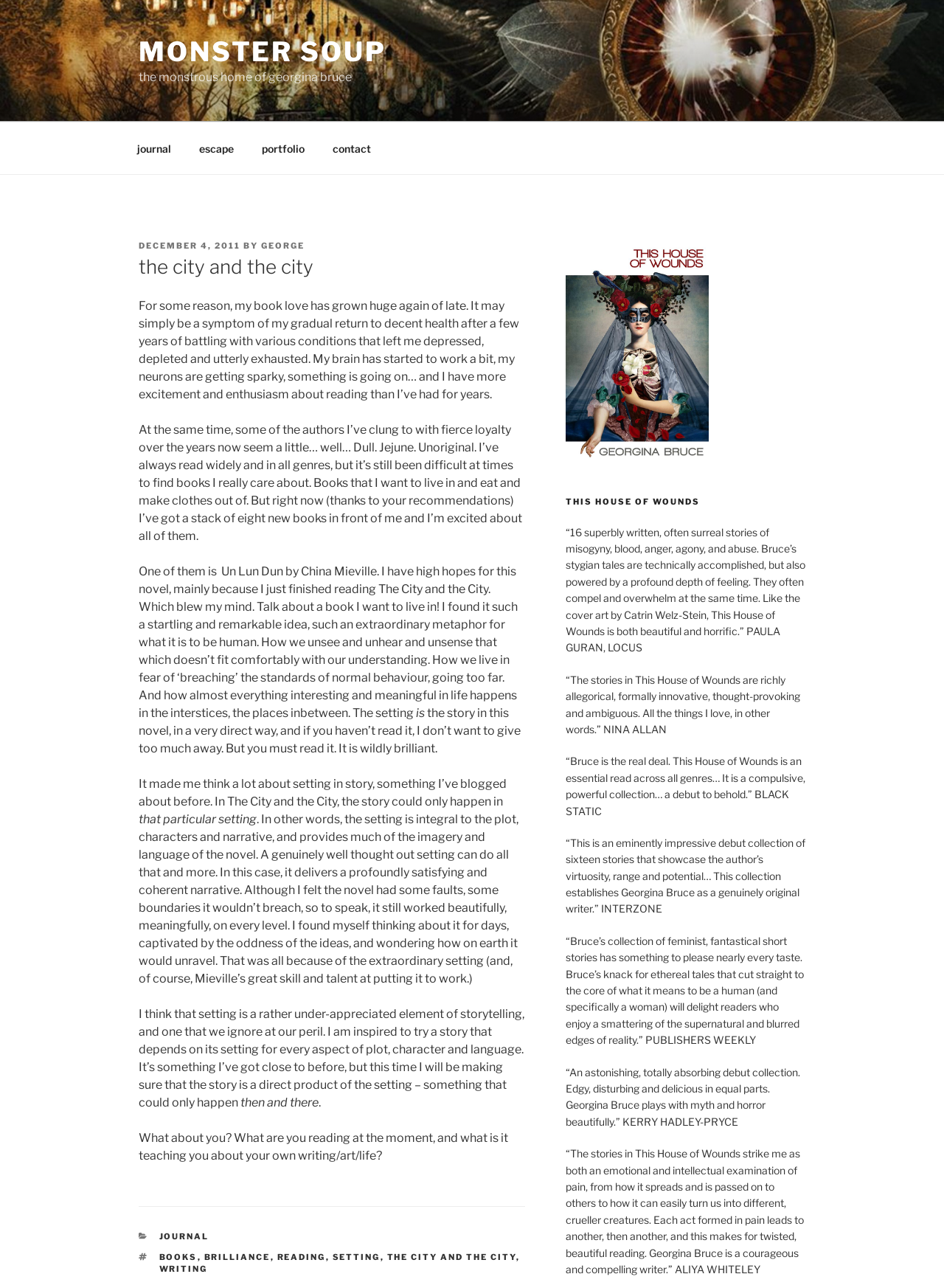Find the bounding box coordinates of the element to click in order to complete this instruction: "Click on the 'journal' link in the top menu". The bounding box coordinates must be four float numbers between 0 and 1, denoted as [left, top, right, bottom].

[0.131, 0.101, 0.195, 0.129]